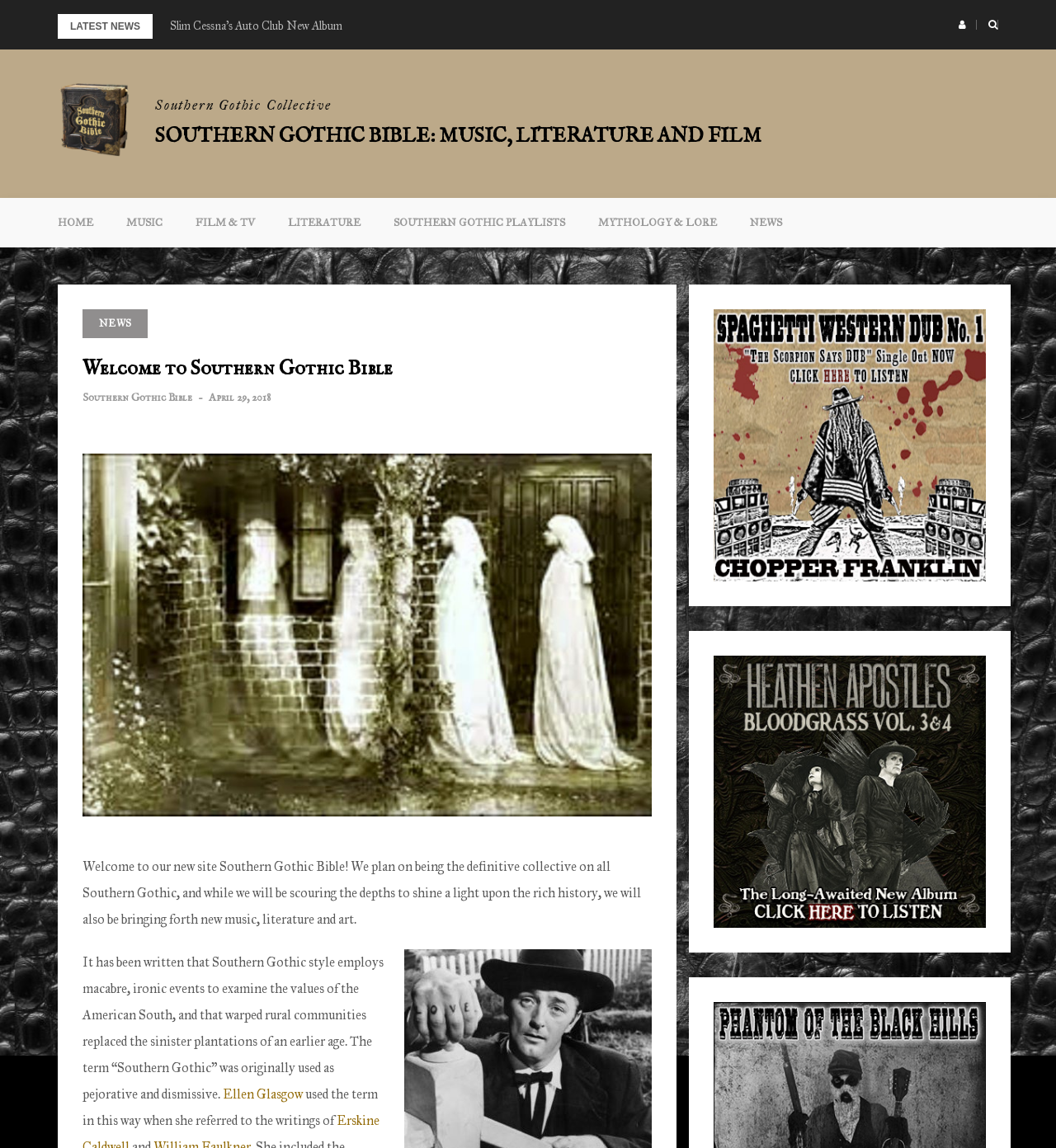Pinpoint the bounding box coordinates of the clickable element needed to complete the instruction: "Explore Southern Gothic Bible music". The coordinates should be provided as four float numbers between 0 and 1: [left, top, right, bottom].

[0.104, 0.172, 0.17, 0.216]